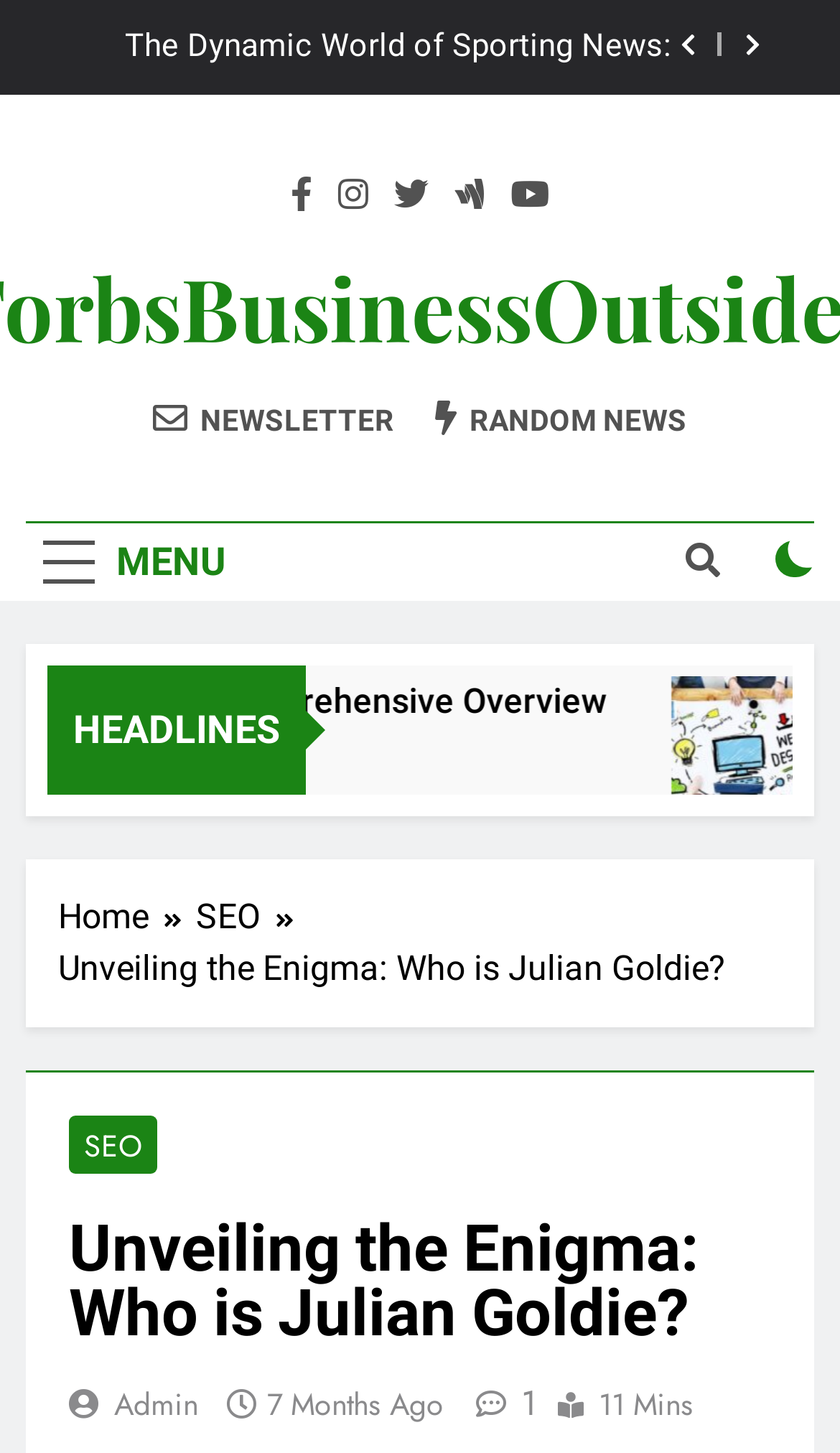Using the provided description Random News, find the bounding box coordinates for the UI element. Provide the coordinates in (top-left x, top-left y, bottom-right x, bottom-right y) format, ensuring all values are between 0 and 1.

[0.518, 0.274, 0.818, 0.302]